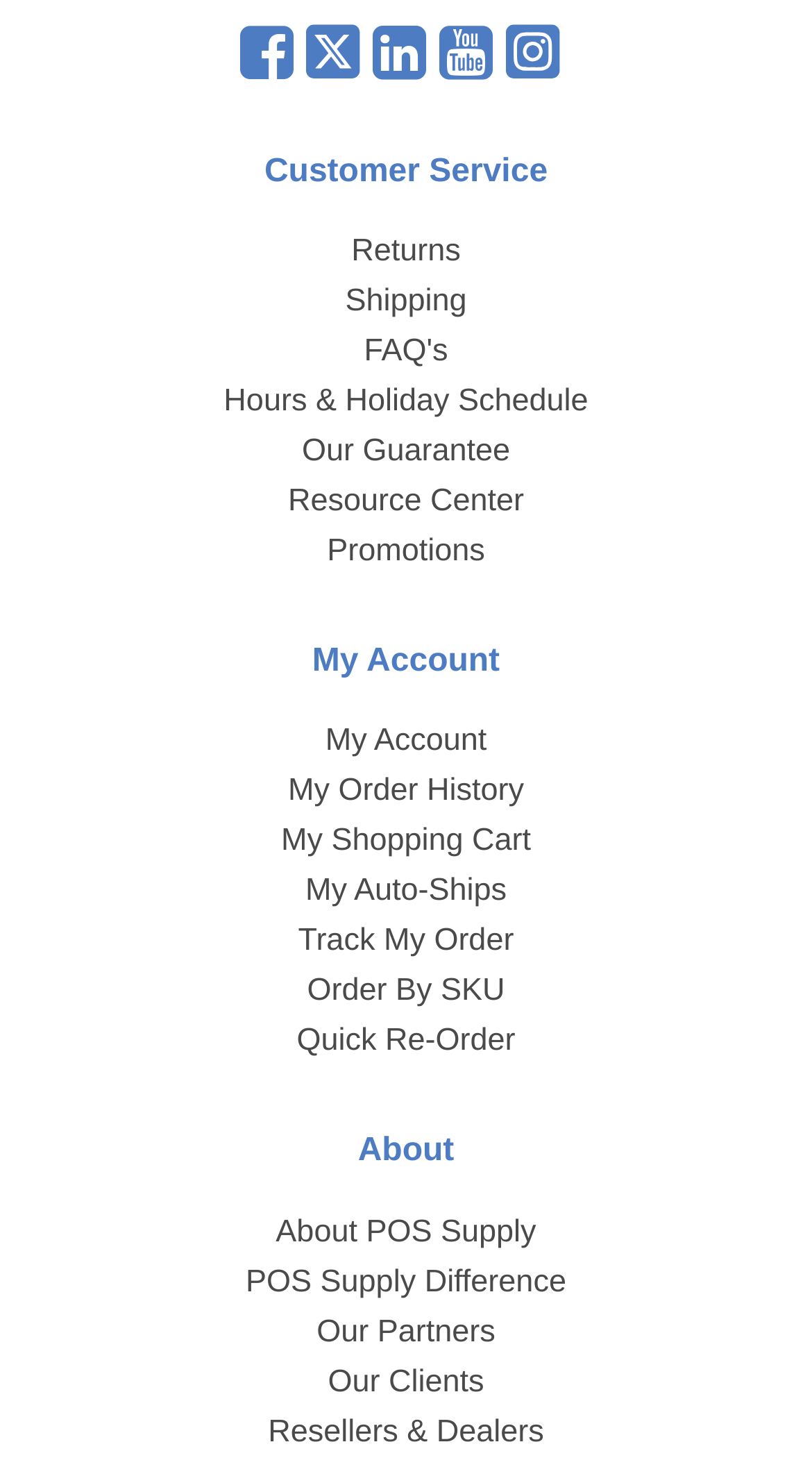Please reply to the following question using a single word or phrase: 
What is the icon represented by ''?

Facebook